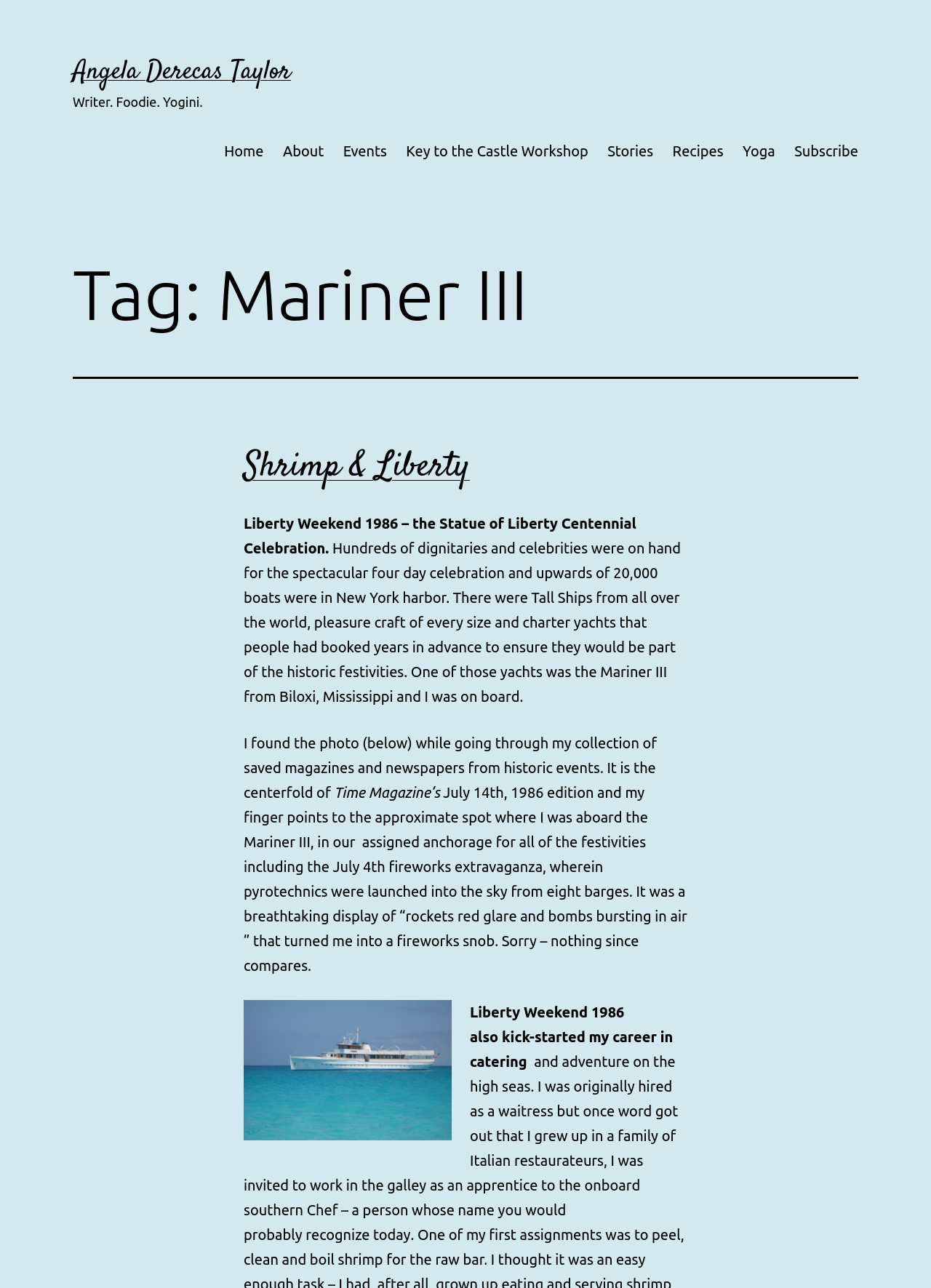Determine the bounding box for the UI element that matches this description: "Angela Derecas Taylor".

[0.078, 0.041, 0.312, 0.071]